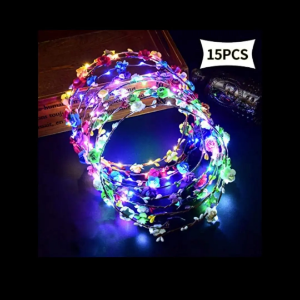Provide a single word or phrase to answer the given question: 
What is the purpose of these LED hair flower headpieces?

For parties, festivals, or costumes